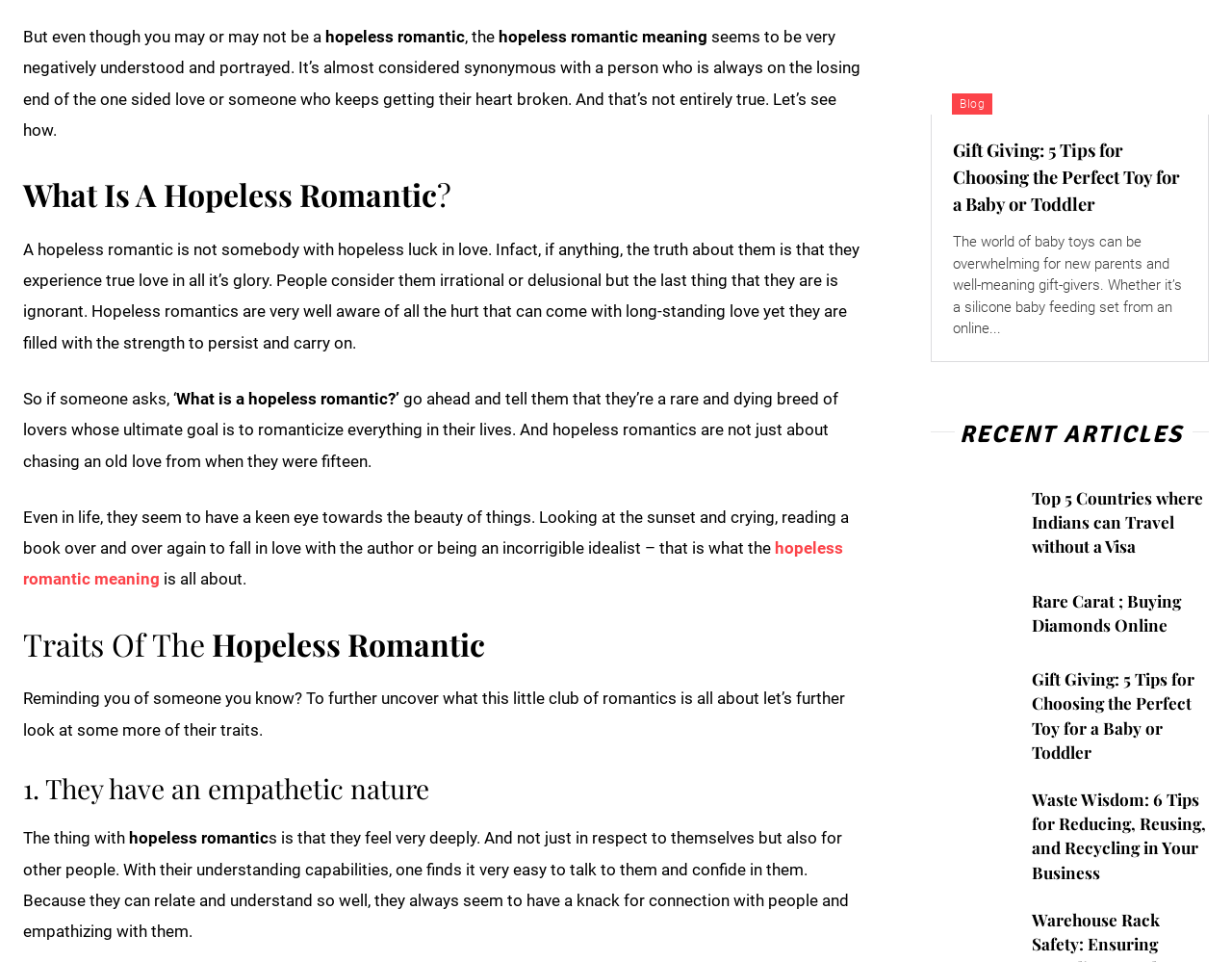Determine the bounding box coordinates of the UI element described below. Use the format (top-left x, top-left y, bottom-right x, bottom-right y) with floating point numbers between 0 and 1: hopeless romantic meaning

[0.019, 0.56, 0.684, 0.612]